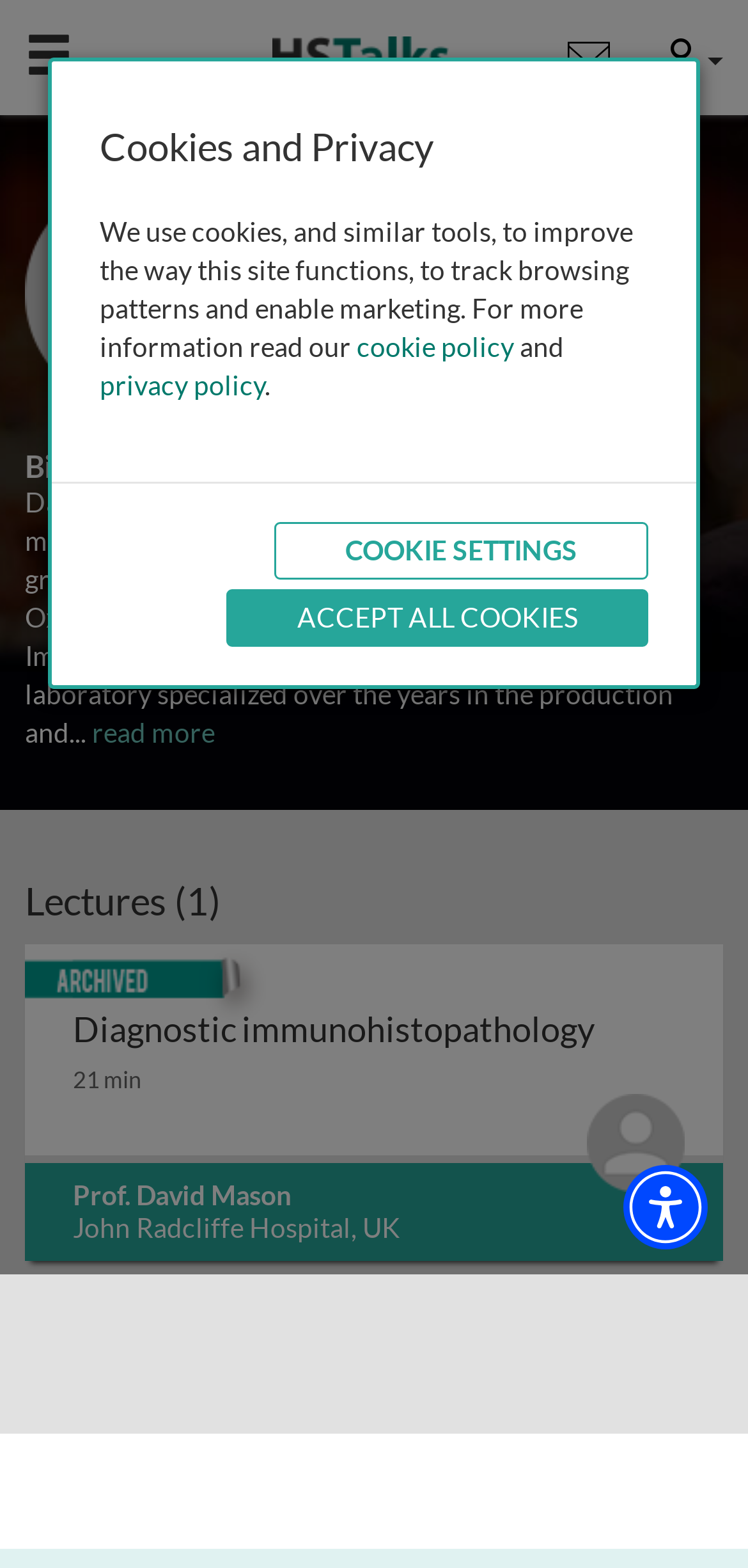Respond with a single word or phrase for the following question: 
What is the name of the professor?

David Mason